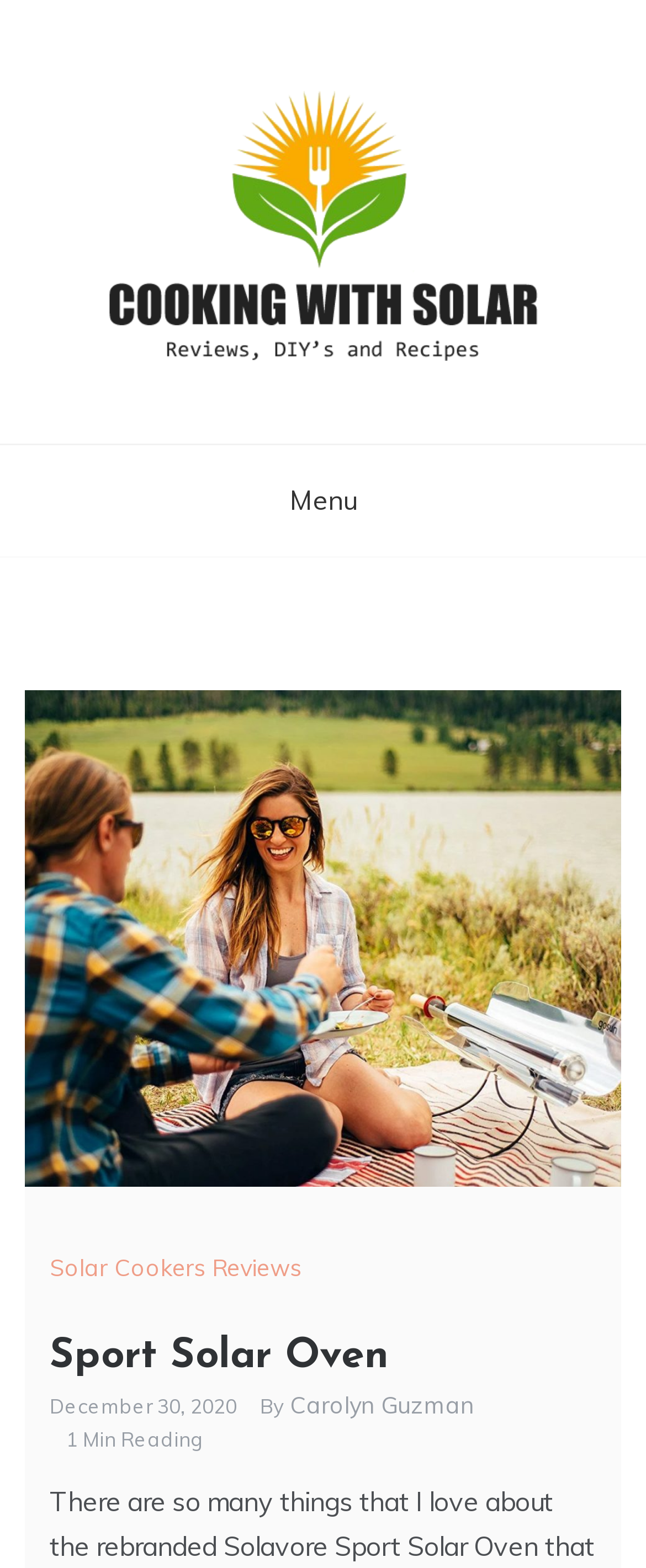Explain the contents of the webpage comprehensively.

The webpage is about solar cooking, with a prominent link and image at the top left, both labeled "Cooking with Solar". Below this, there is a heading with the same text, followed by a link to "Cooking with Solar" and a static text "Solar cooking!".

To the right of the top section, there is a button labeled "Menu". Further down the page, on the left side, there is a link to "Solar Cookers Reviews". Below this, there is a heading "All Season Solar Cooker" with a link to the same title.

Underneath the heading, there are three lines of text: the first line shows the date "January 2, 2021", the second line says "By", and the third line has a link to the author "Carolyn Guzman". Finally, there is a static text "1 Min Reading" at the bottom right corner of the page.